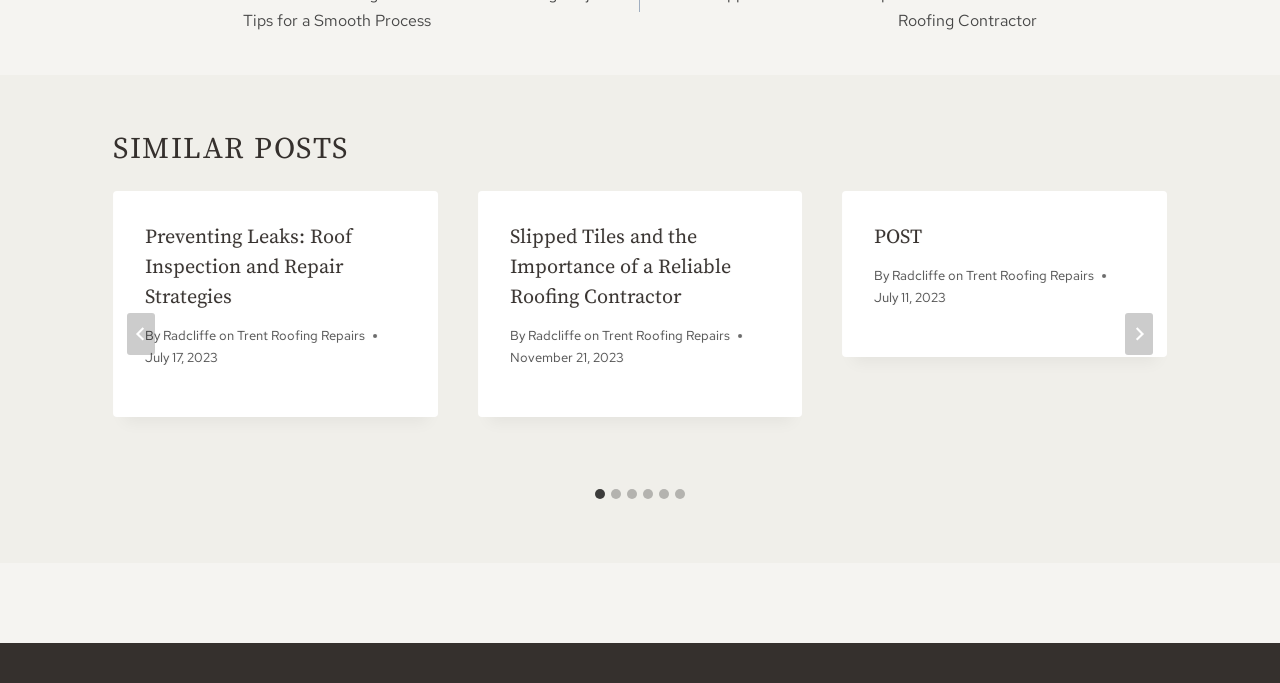Specify the bounding box coordinates of the area to click in order to execute this command: 'Click the 'Next' button'. The coordinates should consist of four float numbers ranging from 0 to 1, and should be formatted as [left, top, right, bottom].

[0.879, 0.458, 0.901, 0.519]